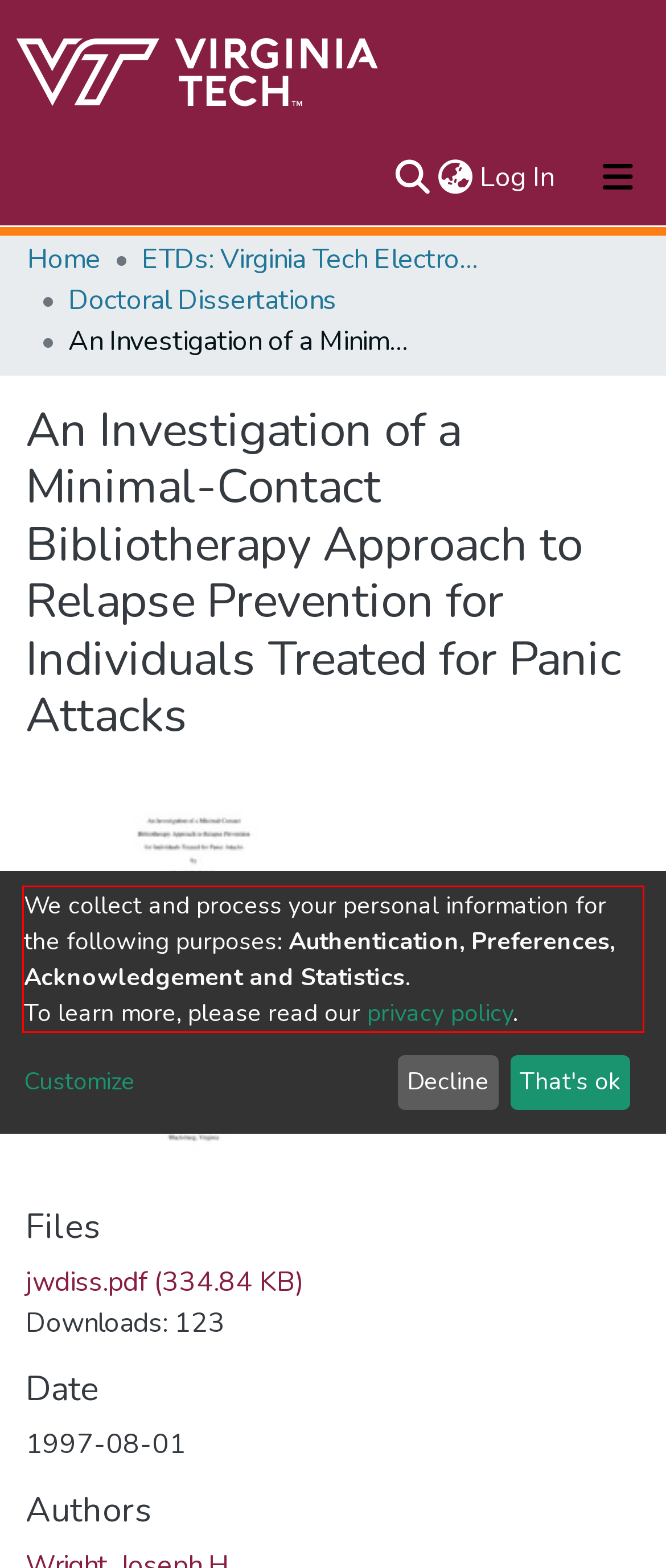Given a screenshot of a webpage with a red bounding box, please identify and retrieve the text inside the red rectangle.

We collect and process your personal information for the following purposes: Authentication, Preferences, Acknowledgement and Statistics. To learn more, please read our privacy policy.